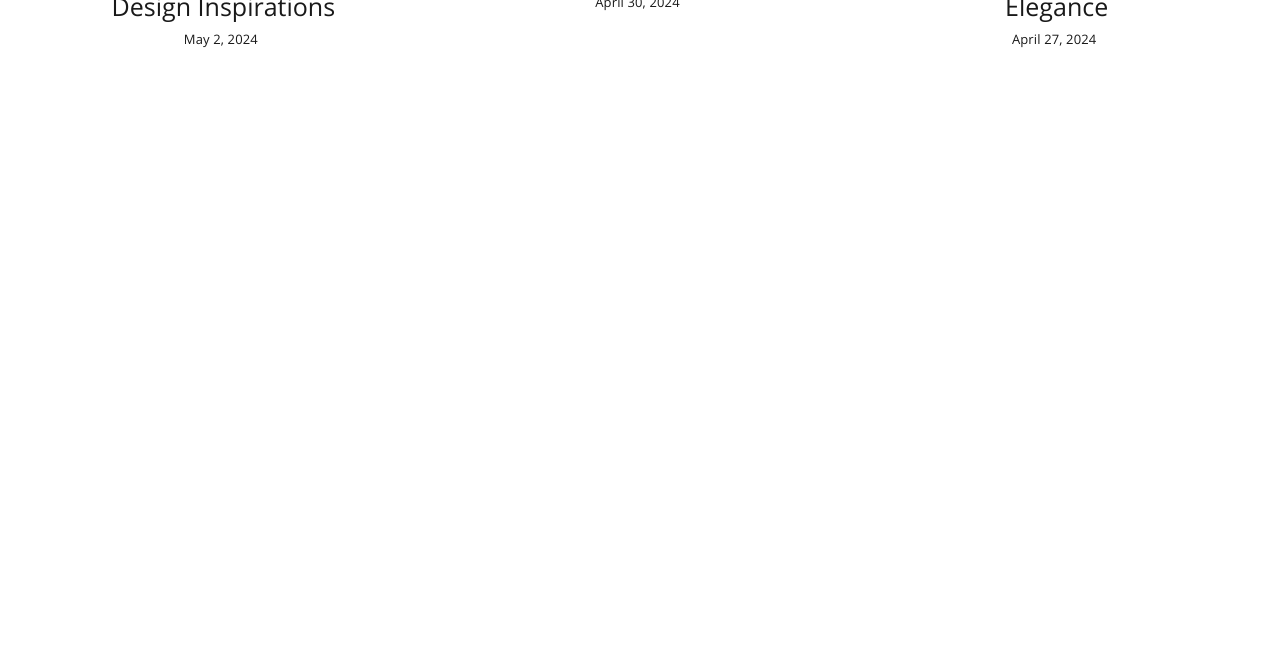Examine the image and give a thorough answer to the following question:
How many links are under the 'Bed Frames' category?

Under the 'Bed Frames' category, I counted seven links, which are Single Beds, King Single Beds, Double Beds, Queen Beds, King Beds, Super King Beds, and Bunk Beds.